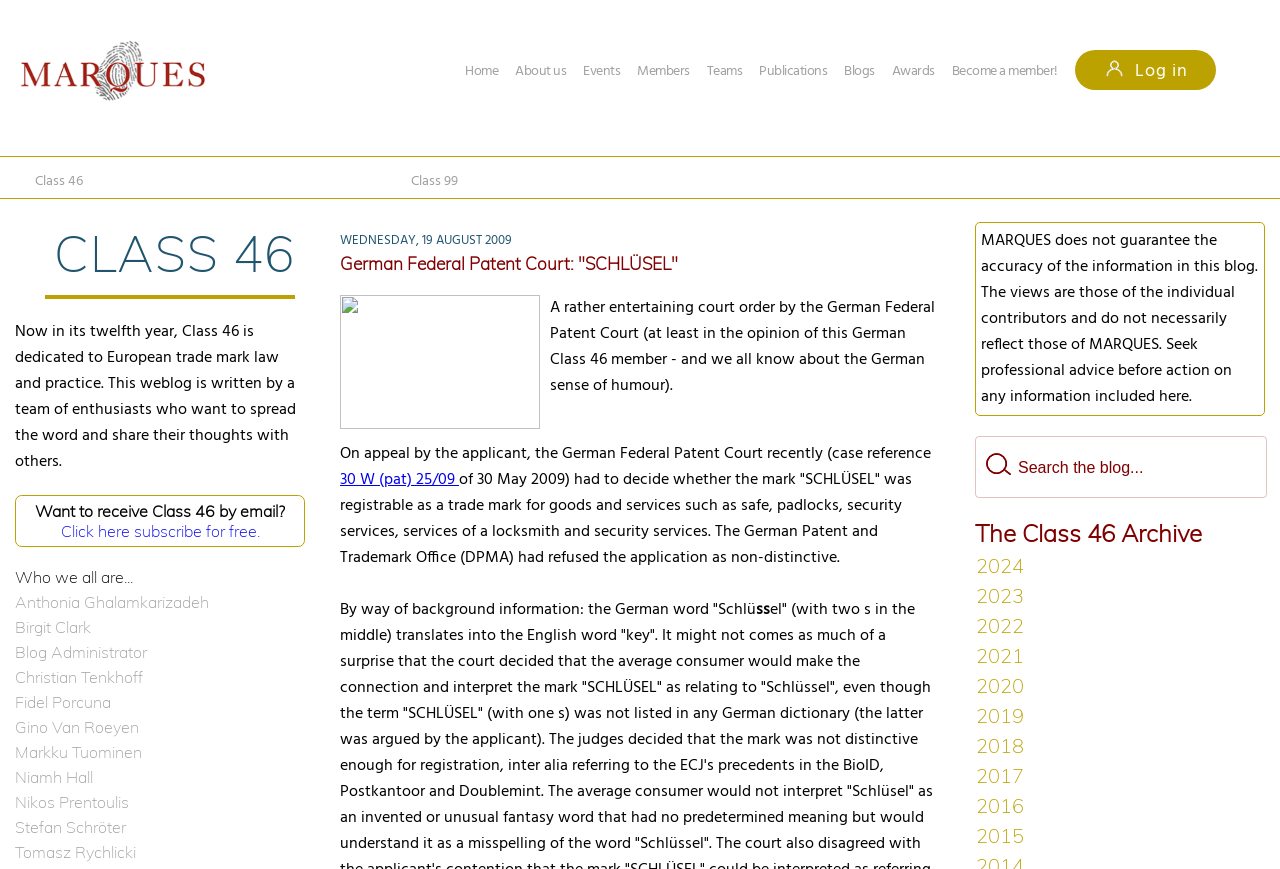Specify the bounding box coordinates of the element's area that should be clicked to execute the given instruction: "Click on the 'Click here subscribe for free' link". The coordinates should be four float numbers between 0 and 1, i.e., [left, top, right, bottom].

[0.047, 0.6, 0.203, 0.623]